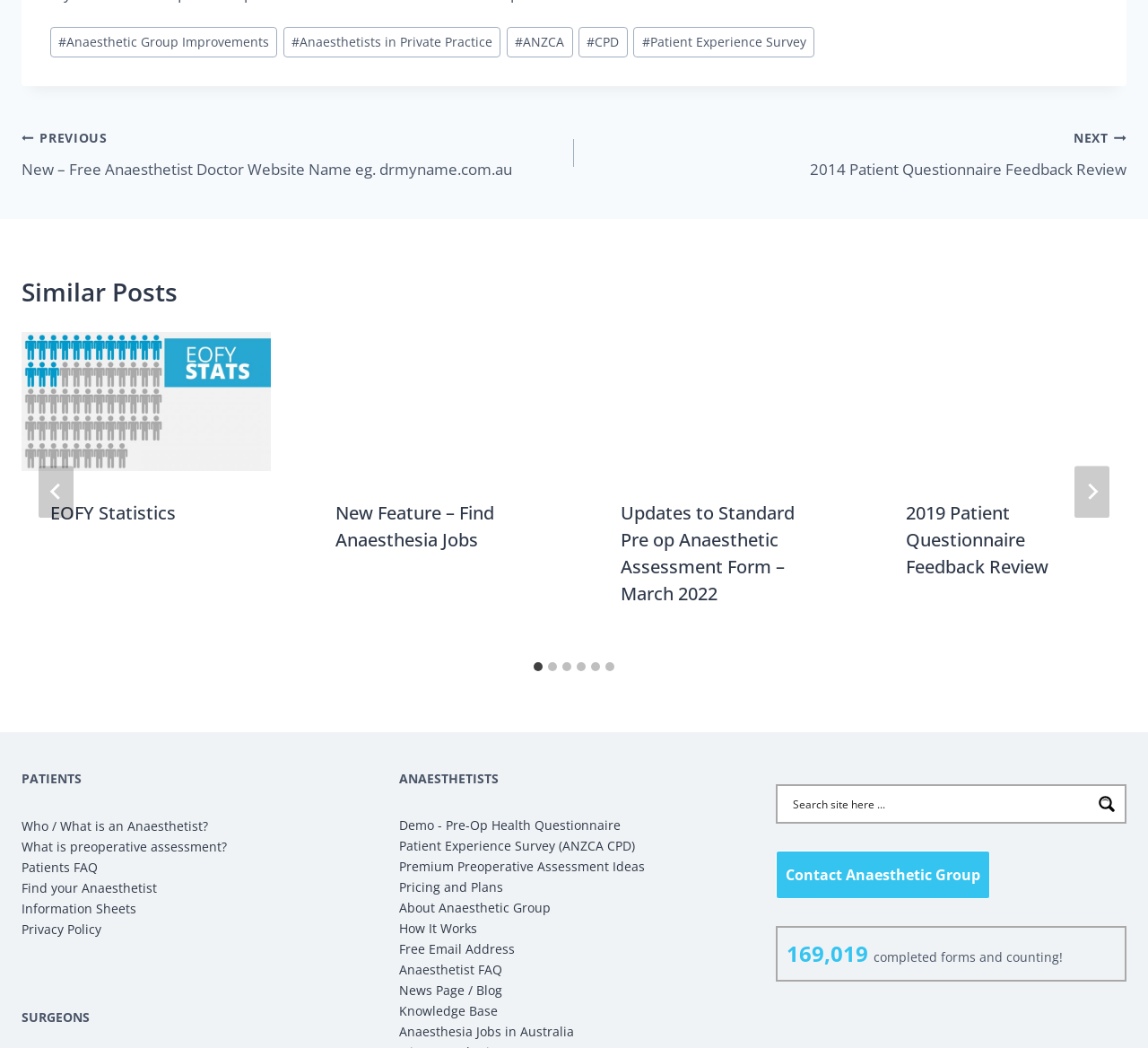Provide a brief response to the question below using one word or phrase:
How many tabs are there in the 'Select a slide to show' tablist?

6